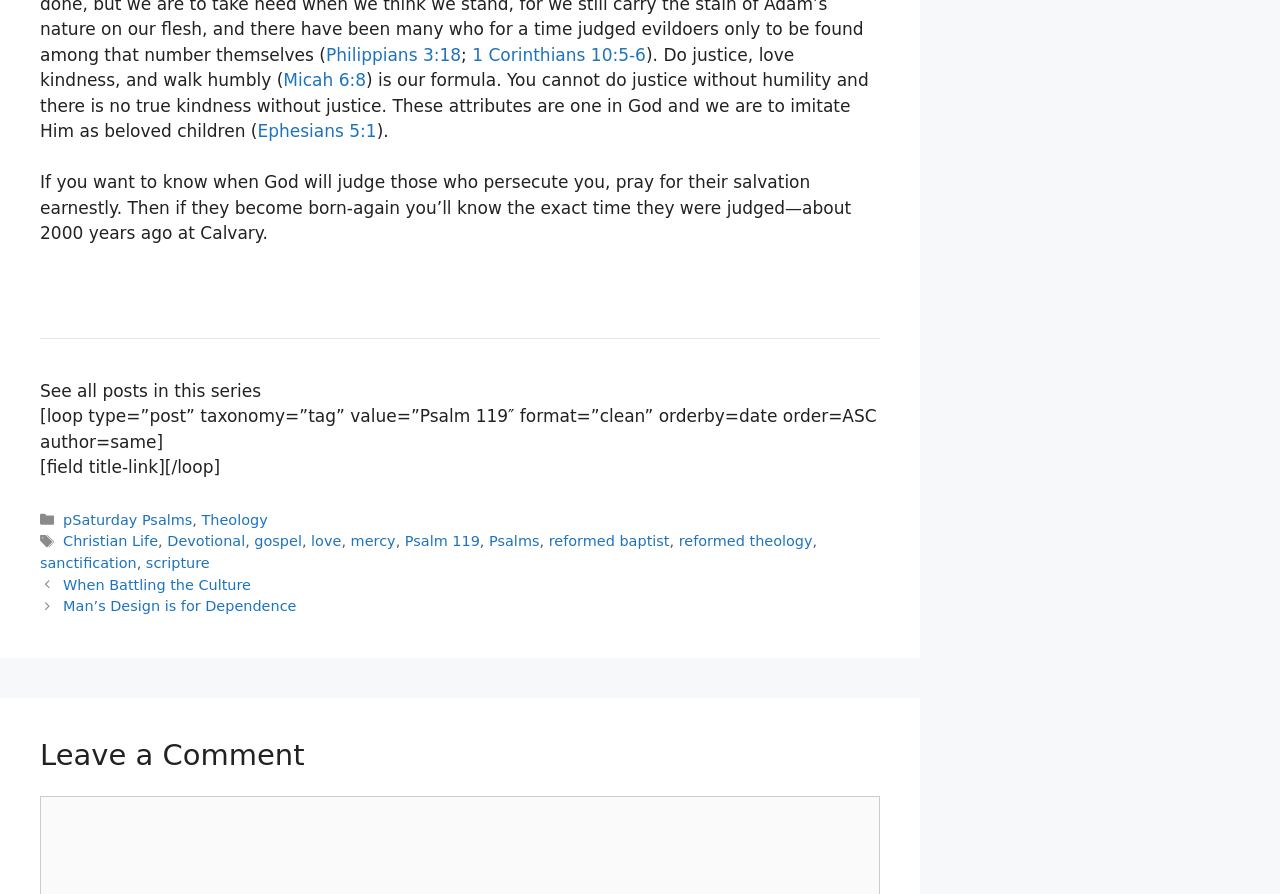Please give a short response to the question using one word or a phrase:
How many categories are listed in the footer?

2